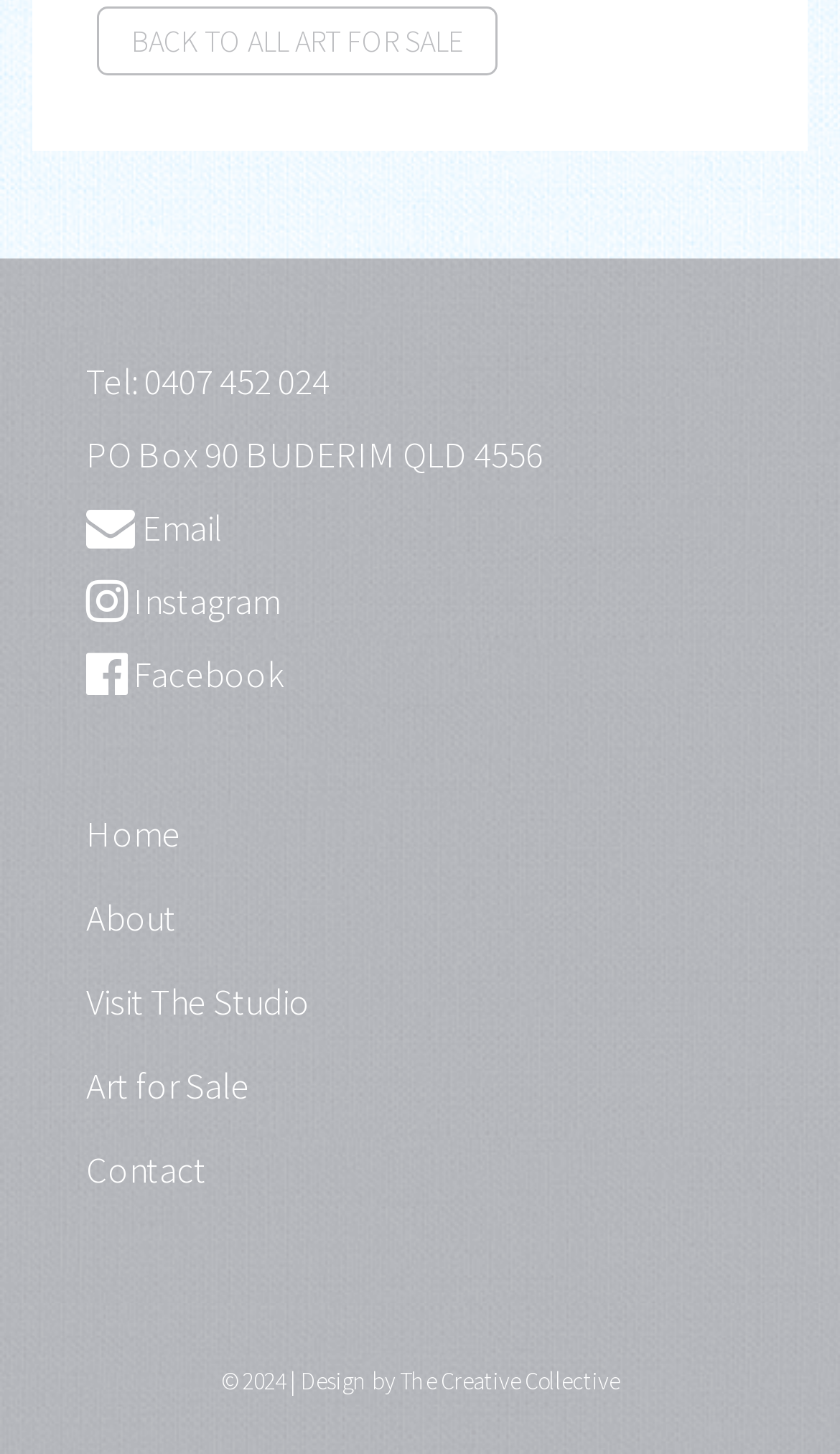Please locate the clickable area by providing the bounding box coordinates to follow this instruction: "visit the instagram page".

[0.103, 0.397, 0.151, 0.429]